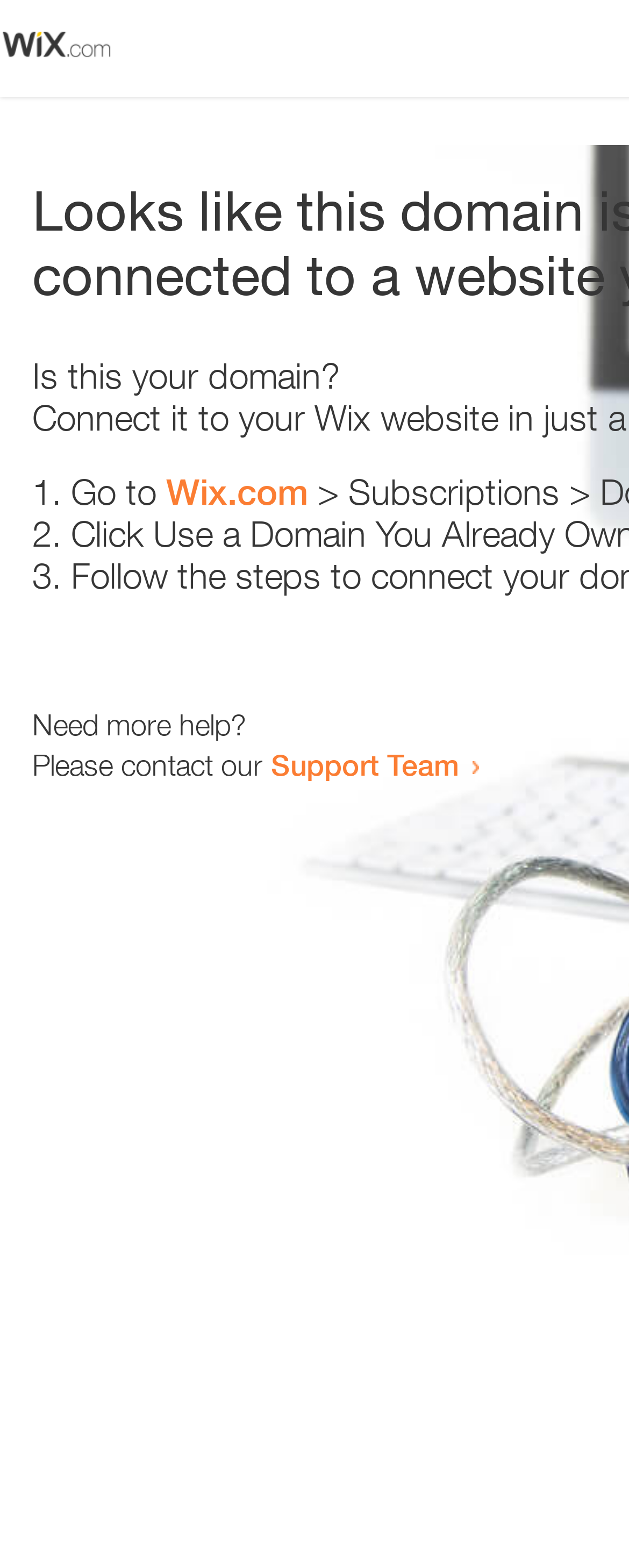Provide the bounding box coordinates of the HTML element this sentence describes: "Support Team".

[0.431, 0.476, 0.731, 0.499]